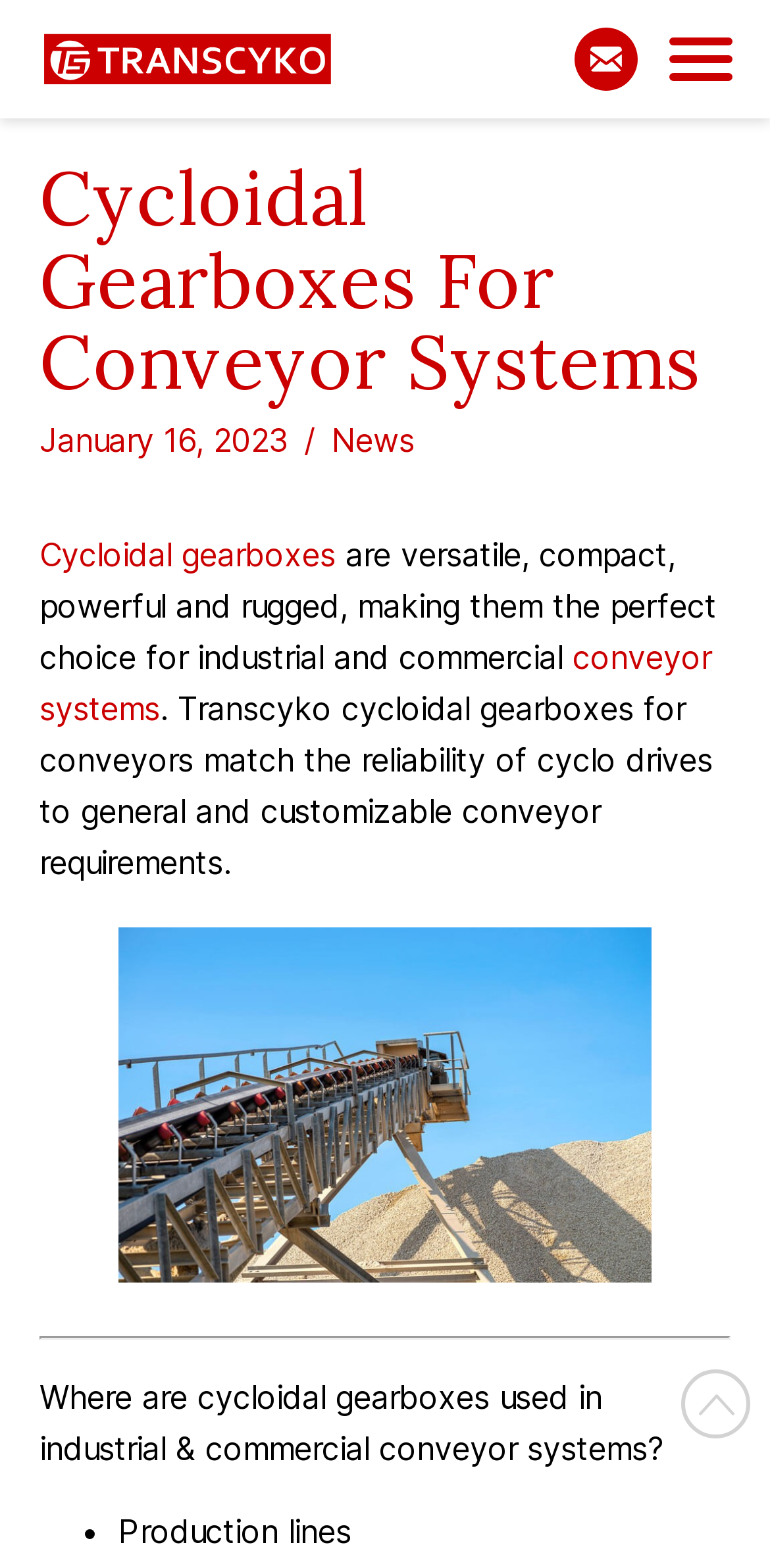Please extract the webpage's main title and generate its text content.

Cycloidal Gearboxes For Conveyor Systems